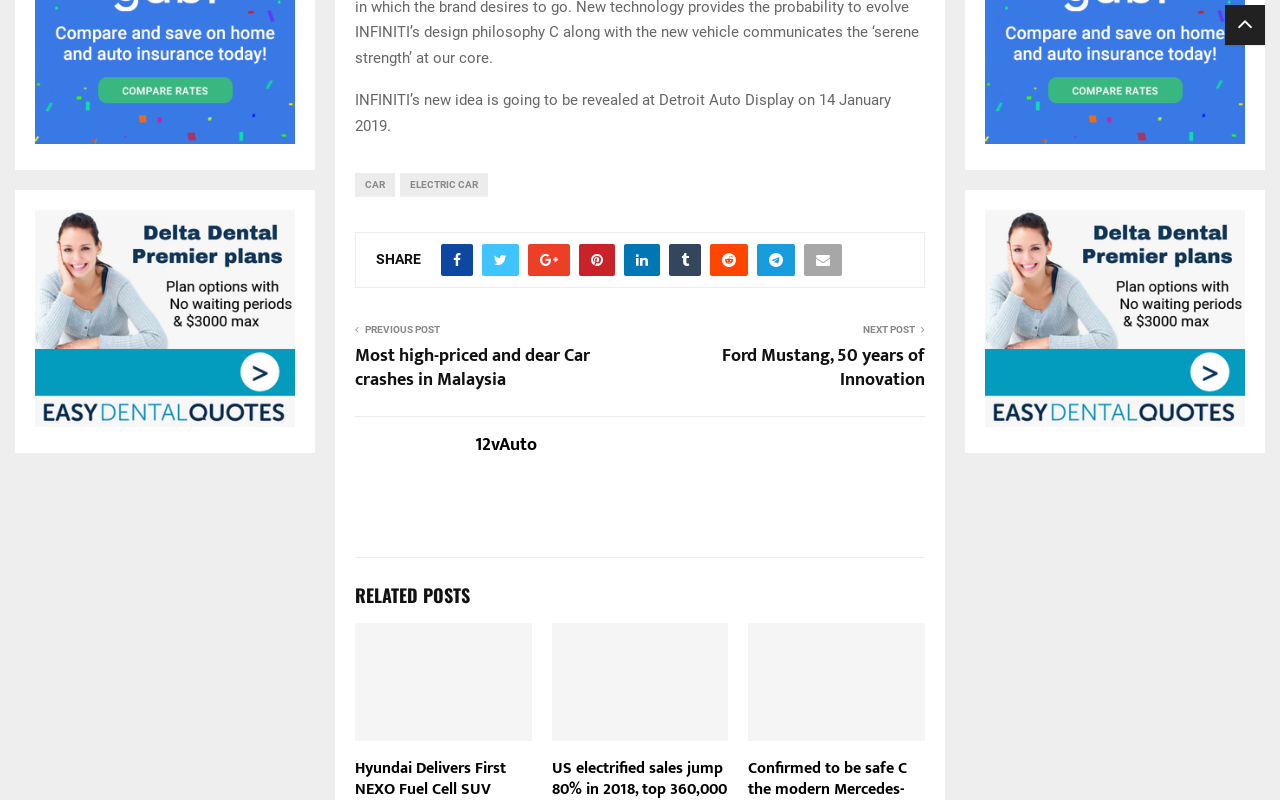Specify the bounding box coordinates of the area that needs to be clicked to achieve the following instruction: "Read the article about Health Care Administration Costs".

None